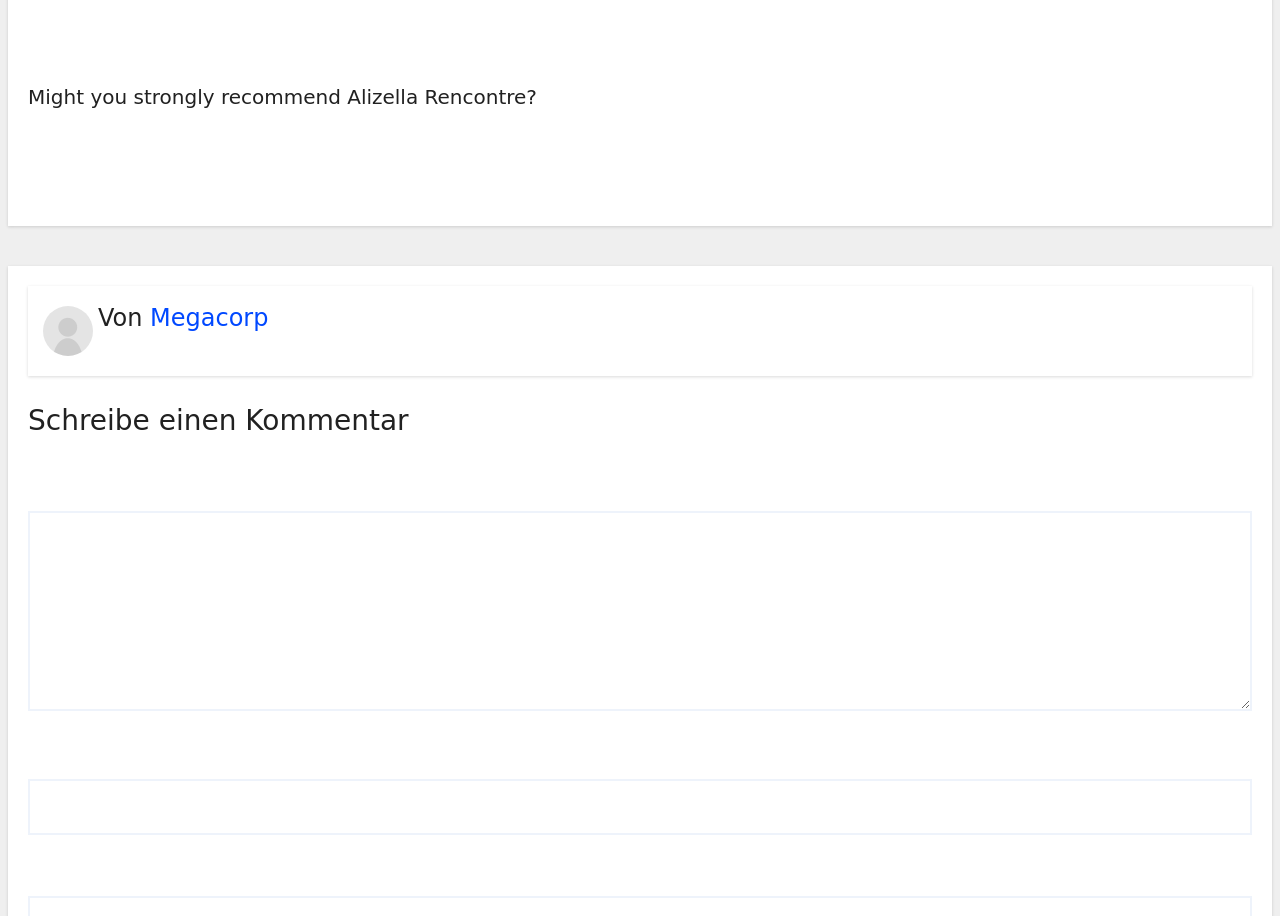What is the language of the webpage?
With the help of the image, please provide a detailed response to the question.

The language of the webpage is German. This is evident from the presence of German text such as 'Schreibe einen Kommentar', 'Deine E-Mail-Adresse wird nicht veröffentlicht', and 'Erforderliche Felder sind mit * markiert'.